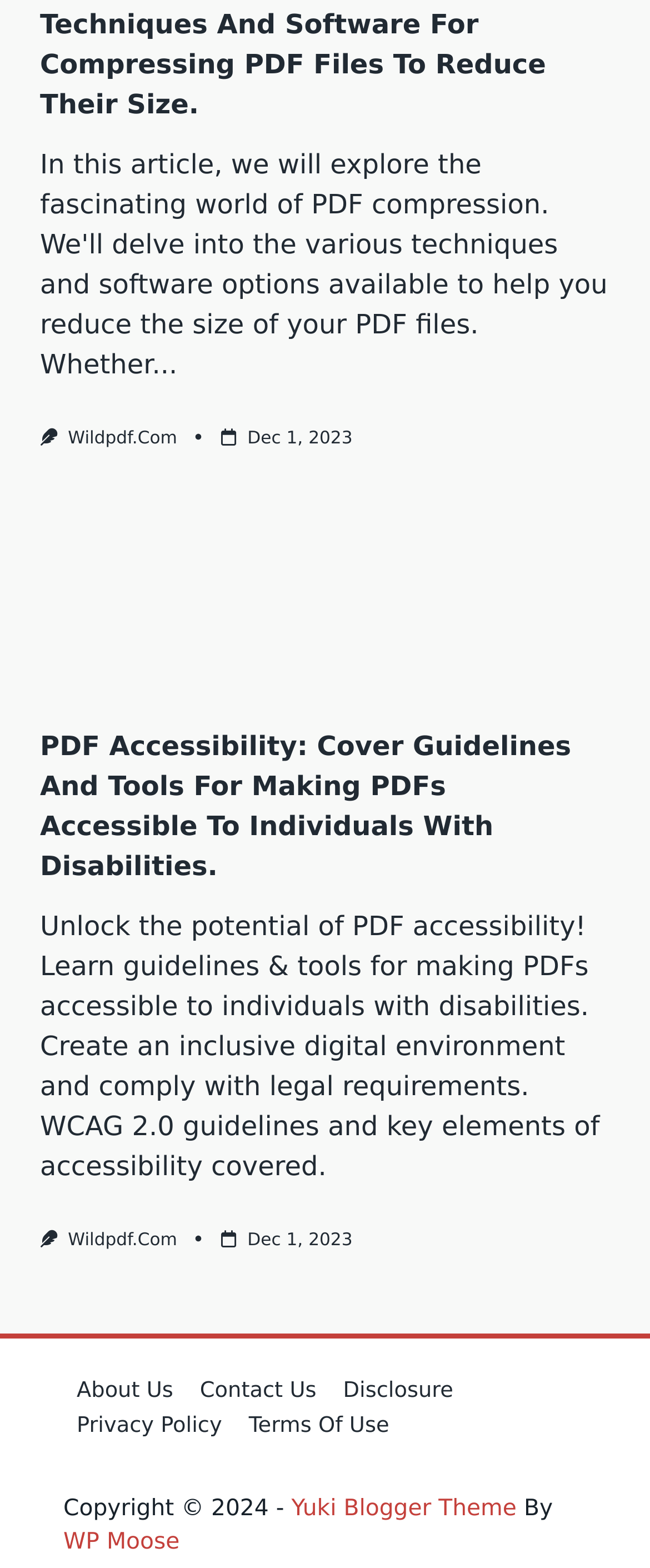Could you specify the bounding box coordinates for the clickable section to complete the following instruction: "Click on the link to learn about PDF accessibility"?

[0.062, 0.465, 0.879, 0.562]